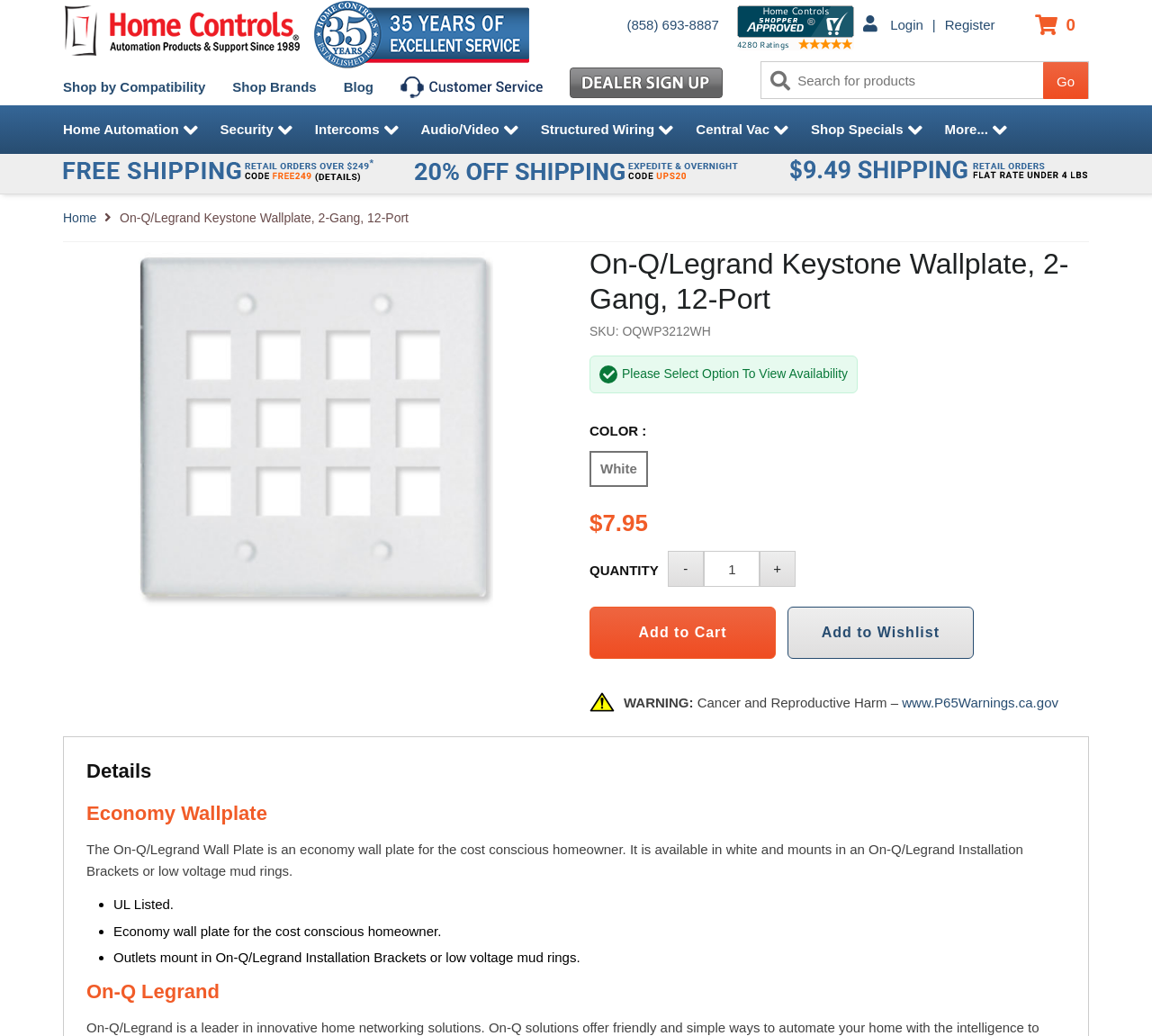Determine the main heading of the webpage and generate its text.

On-Q/Legrand Keystone Wallplate, 2-Gang, 12-Port